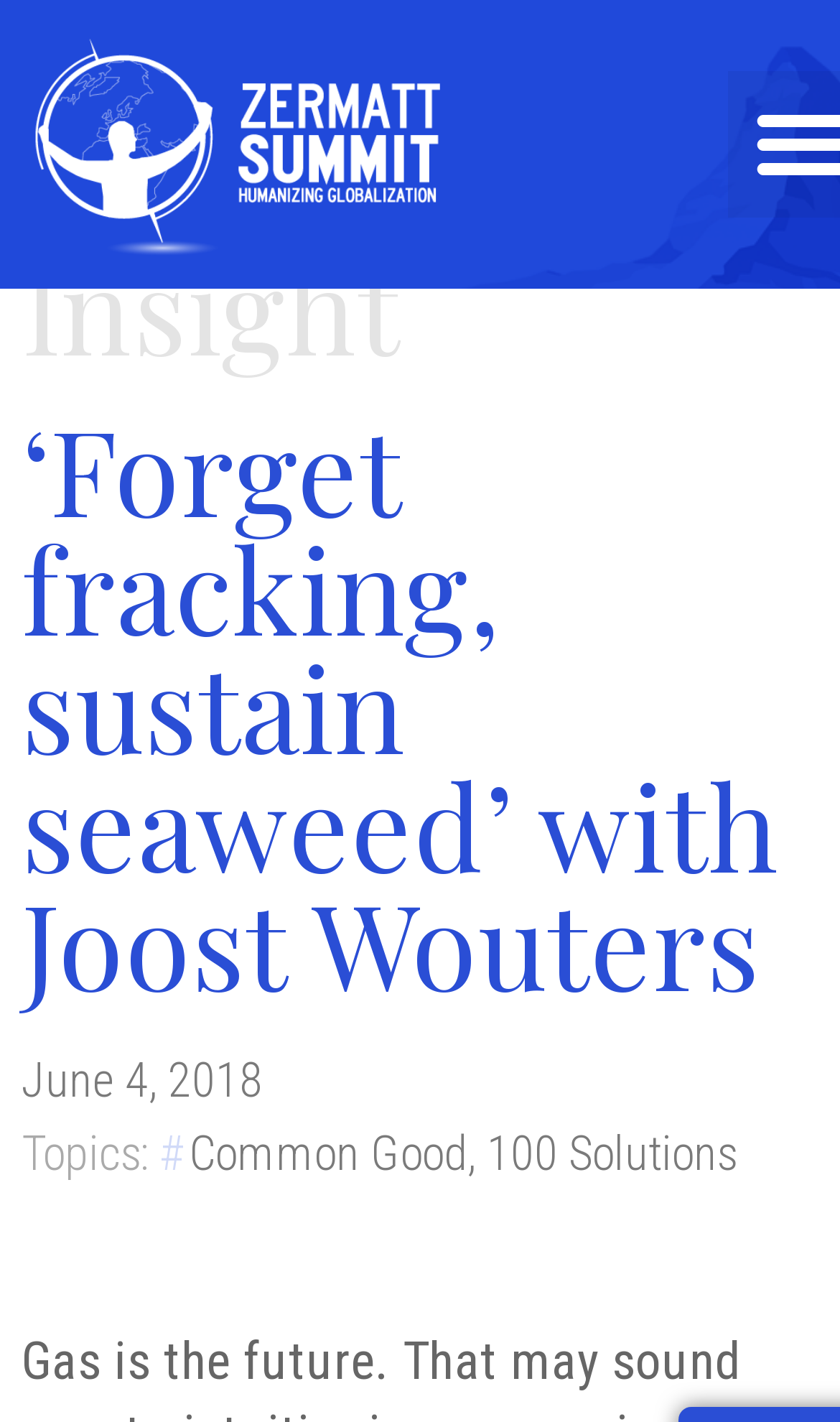Generate a thorough description of the webpage.

The webpage appears to be an article or blog post featuring an interview or discussion with Joost Wouters, likely related to sustainable energy and the environment. 

At the top of the page, there is a link, possibly a navigation element or a logo, taking up a significant portion of the width. Below this, there are two headings, with the first one being "Insight" and the second one being the title of the article, "‘Forget fracking, sustain seaweed’ with Joost Wouters - Zermatt Summit". 

The title is quite prominent, spanning almost the entire width of the page. Further down, there is a date, "June 4, 2018", followed by a label "Topics:" and two links, "Common Good" and "100 Solutions", separated by a comma. These links are likely related to the topics or categories of the article.